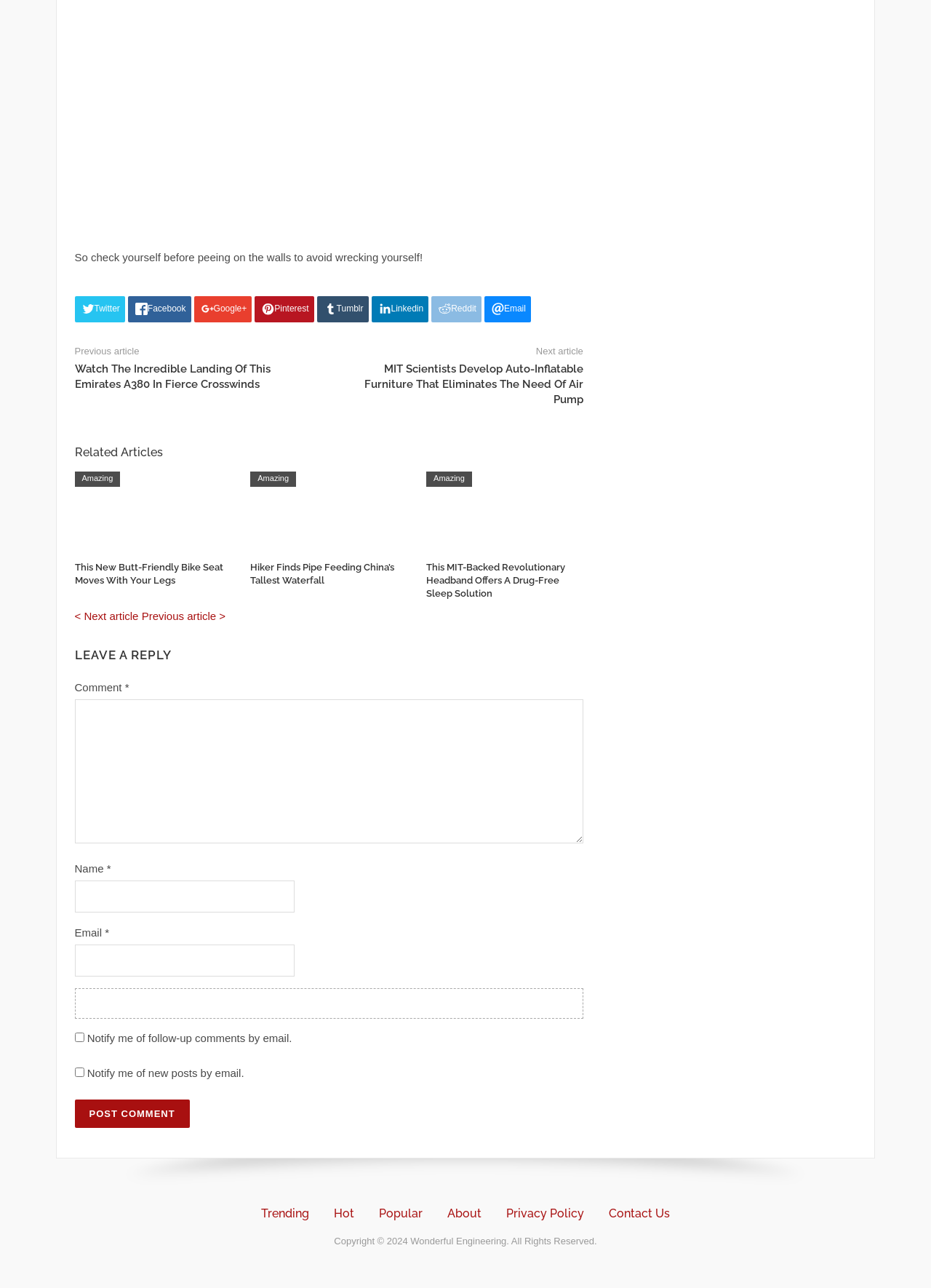What is the purpose of the textbox at the bottom of the page?
From the image, provide a succinct answer in one word or a short phrase.

Leave a comment